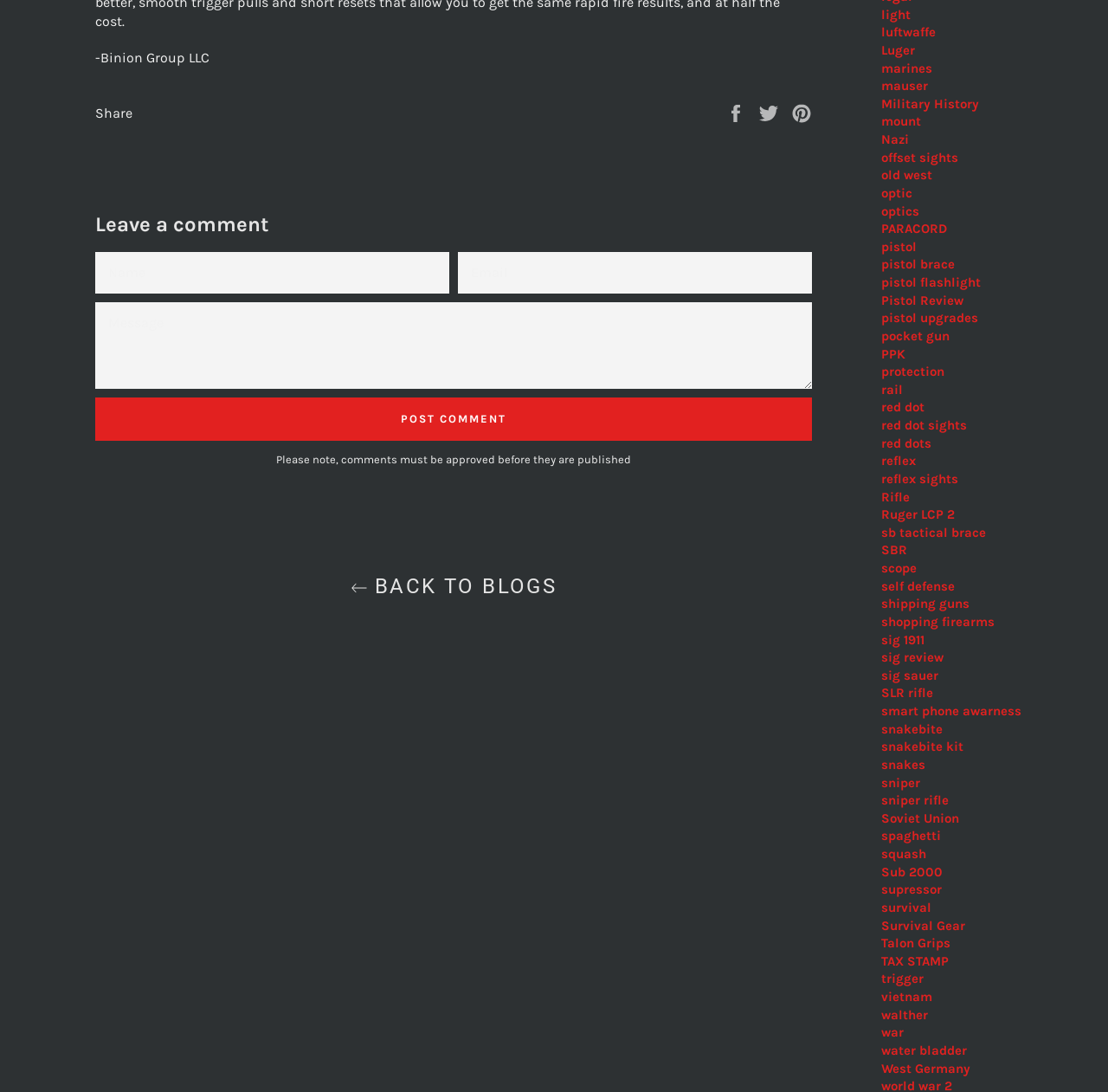Find the bounding box coordinates of the clickable area required to complete the following action: "Type your message in the 'MESSAGE' field".

[0.086, 0.277, 0.733, 0.356]